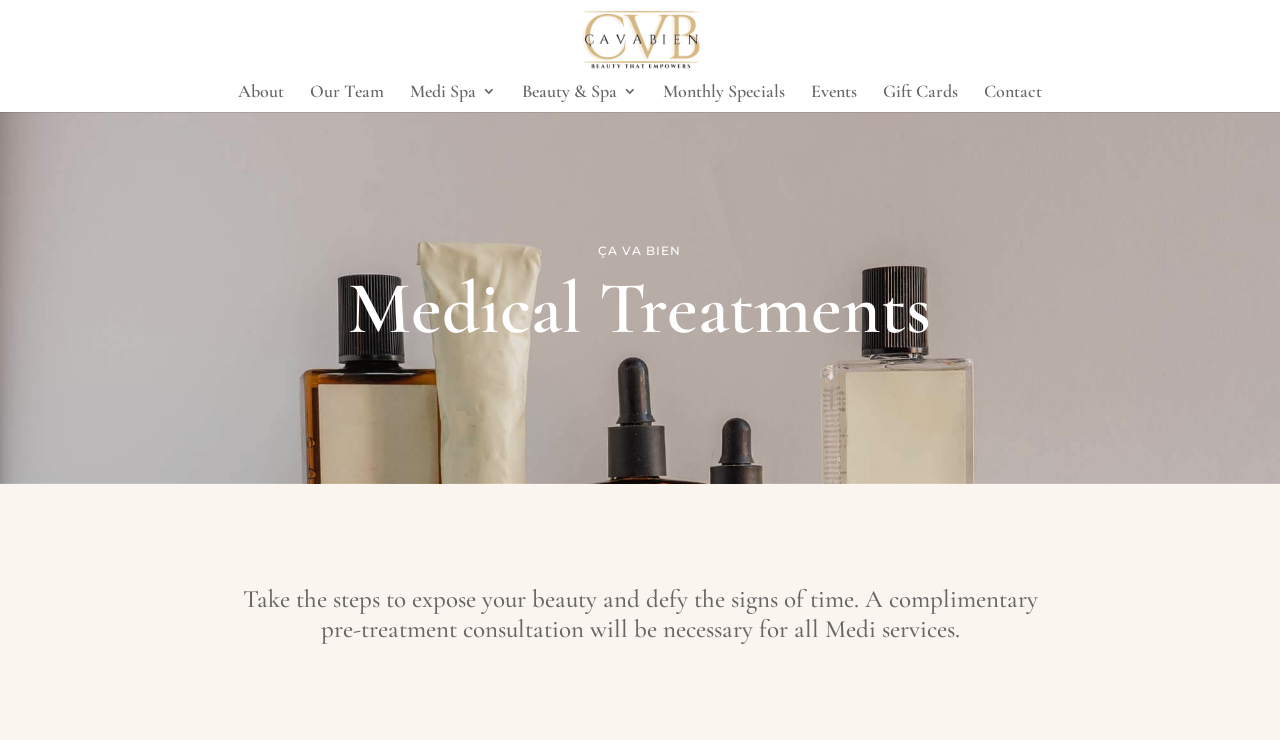Determine the bounding box coordinates of the section to be clicked to follow the instruction: "contact the spa". The coordinates should be given as four float numbers between 0 and 1, formatted as [left, top, right, bottom].

[0.769, 0.114, 0.814, 0.151]